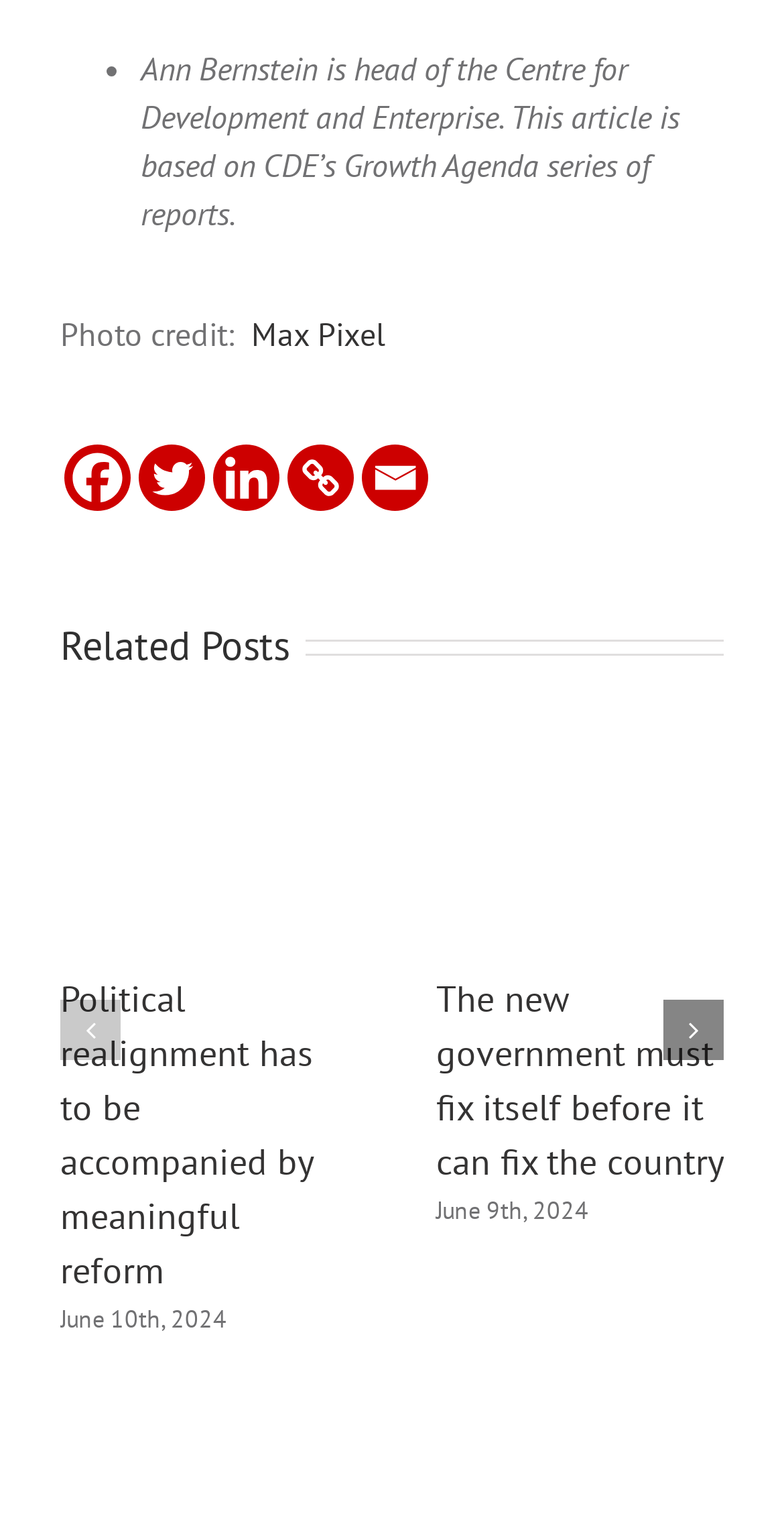What is the credit for the photo?
Please provide a comprehensive answer based on the information in the image.

The webpage has a static text element 'Photo credit: ' followed by a link 'Max Pixel', which suggests that the credit for the photo is Max Pixel.